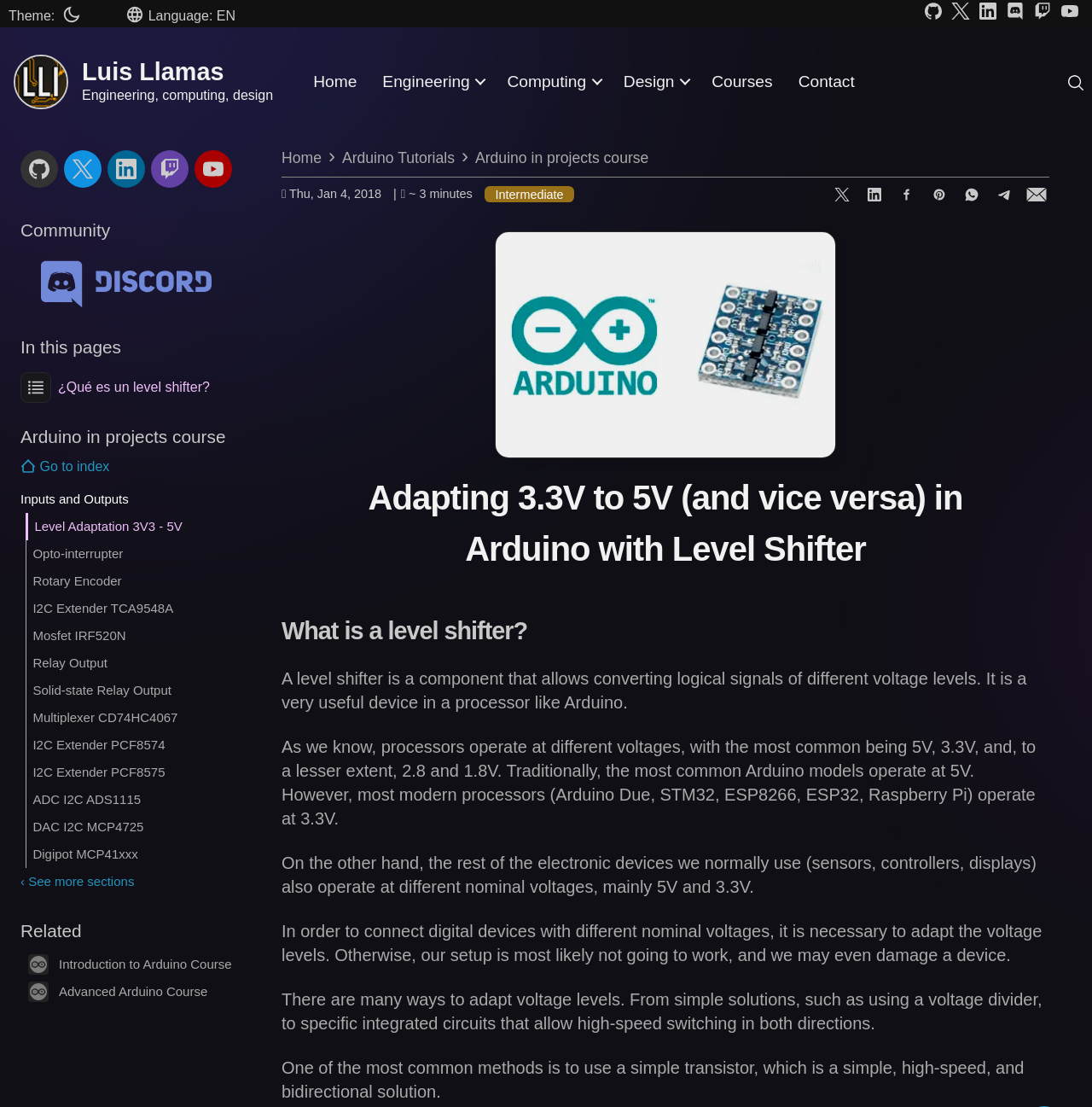What is the logo of the website?
Please use the image to deliver a detailed and complete answer.

I found the logo by looking at the top-left corner of the webpage, where I saw an image with the text 'Luis Llamas Engineering, computing, design' next to it, indicating that it is the logo of the website.